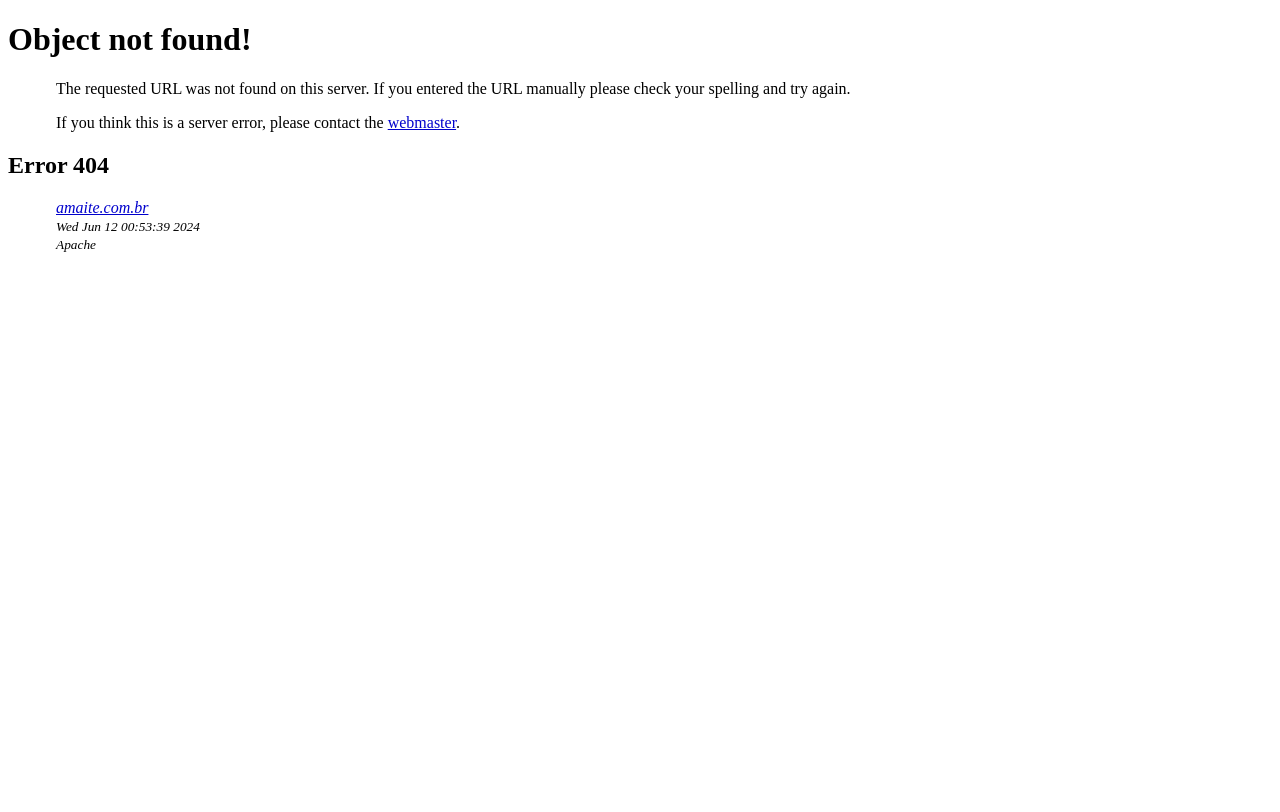Give a detailed explanation of the elements present on the webpage.

The webpage displays an error message, "Object not found!", in a prominent heading at the top. Below this heading, there is a paragraph of text explaining that the requested URL was not found on the server, and suggesting that the user check their spelling and try again. This text is followed by another sentence that mentions contacting the webmaster if the user believes it's a server error. The webmaster link is positioned inline with the sentence.

Further down the page, there is a secondary heading that reads "Error 404". Below this heading, there is a group of elements that includes a link to "amaite.com.br", a timestamp "Wed Jun 12 00:53:39 2024", and the text "Apache". These elements are positioned in a vertical column, with the link at the top, followed by the timestamp, and then the "Apache" text.